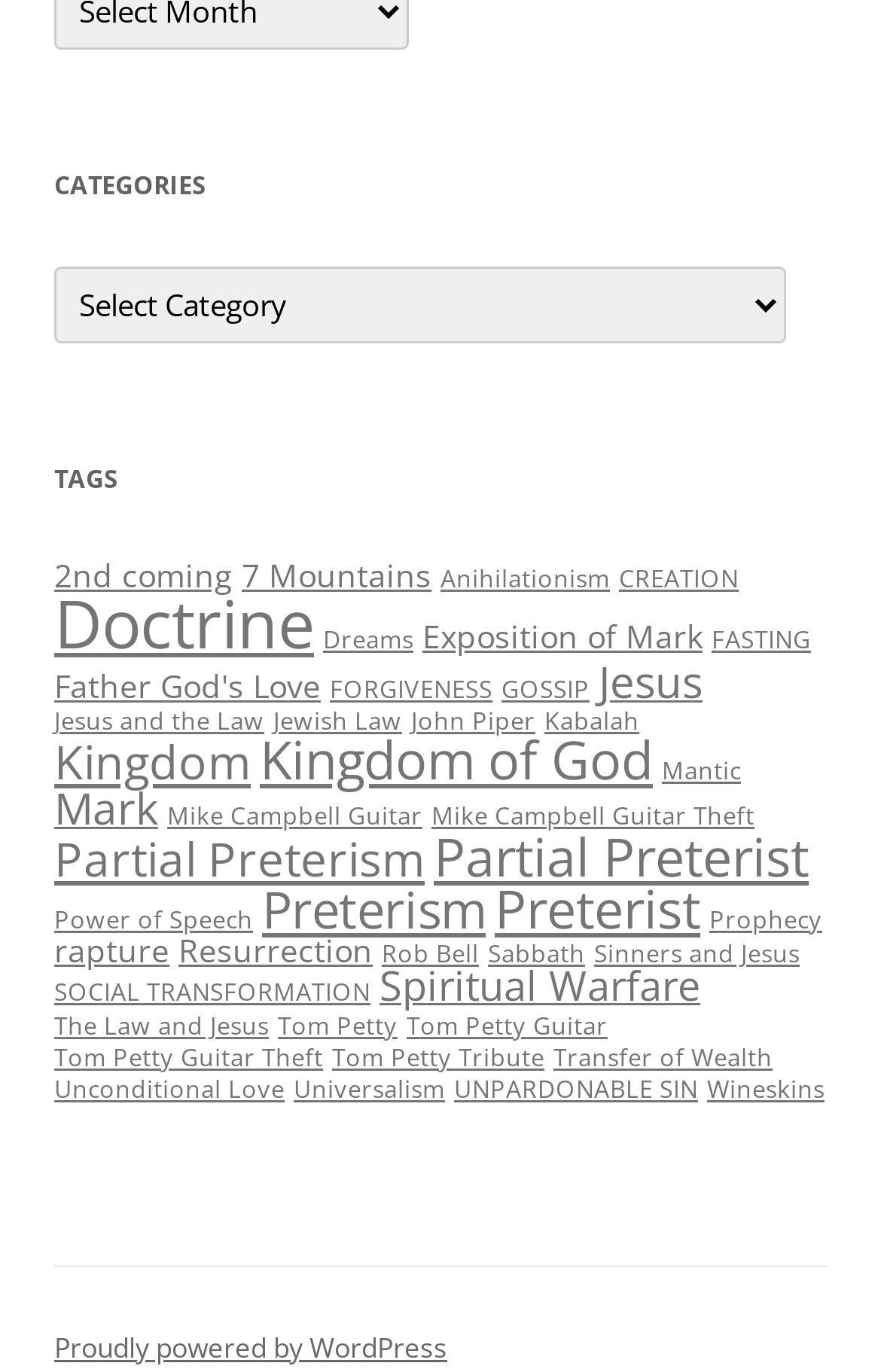Given the element description Prophecy, predict the bounding box coordinates for the UI element in the webpage screenshot. The format should be (top-left x, top-left y, bottom-right x, bottom-right y), and the values should be between 0 and 1.

[0.805, 0.658, 0.933, 0.681]